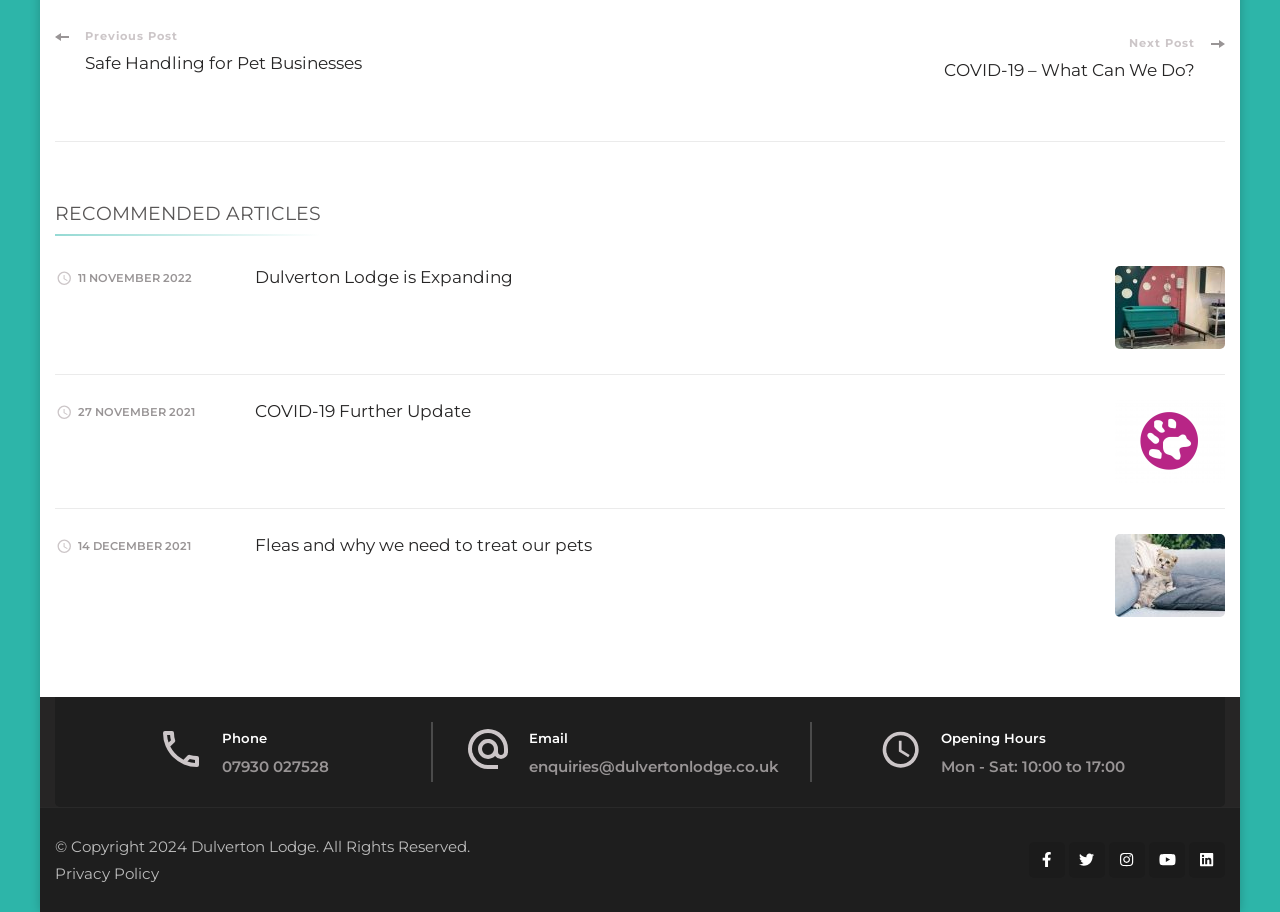Please provide the bounding box coordinates for the element that needs to be clicked to perform the instruction: "Click on the 'Previous Post' link". The coordinates must consist of four float numbers between 0 and 1, formatted as [left, top, right, bottom].

[0.043, 0.029, 0.484, 0.081]